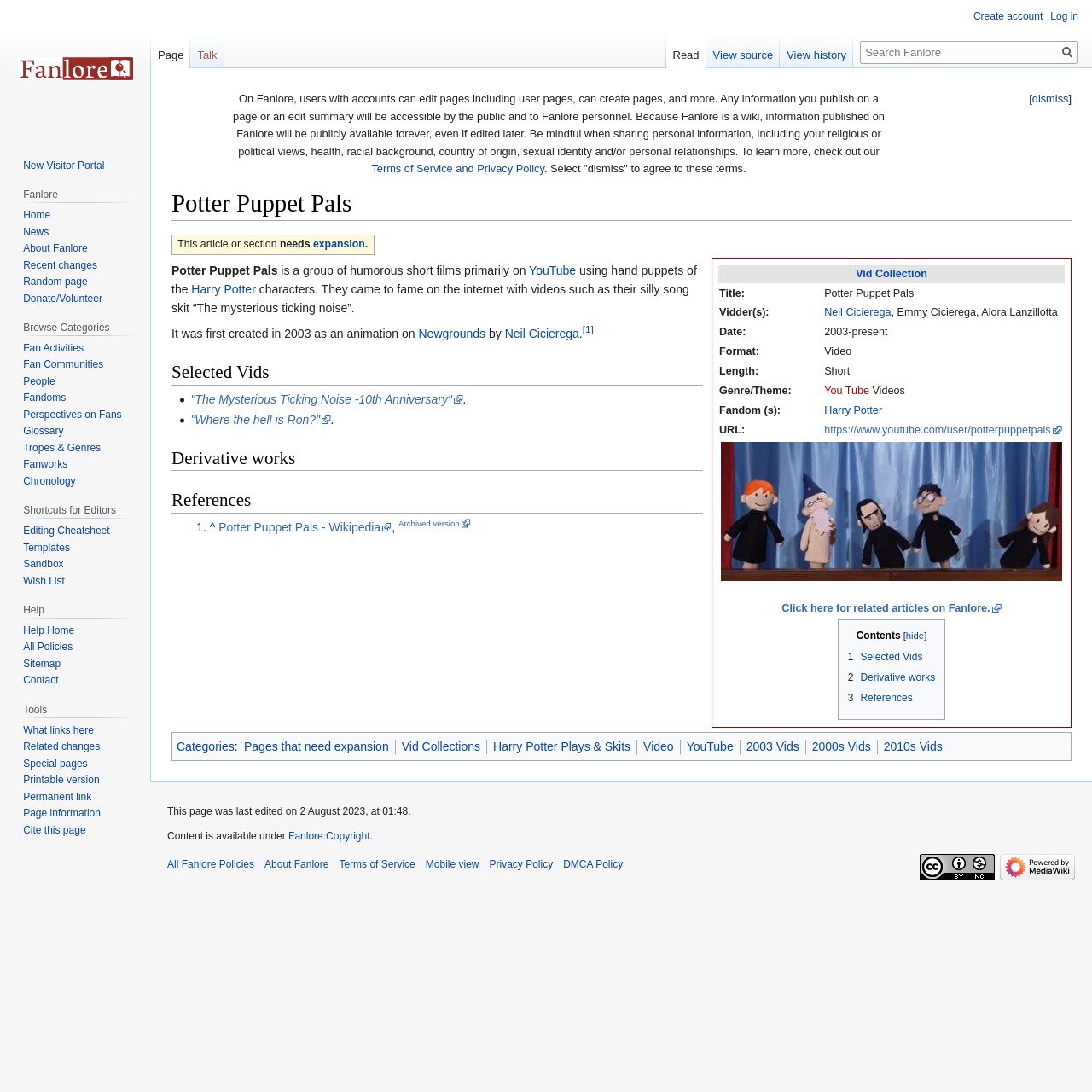Pinpoint the bounding box coordinates of the clickable element needed to complete the instruction: "read the article about Potter Puppet Pals". The coordinates should be provided as four float numbers between 0 and 1: [left, top, right, bottom].

[0.157, 0.172, 0.981, 0.202]